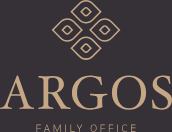Describe all the elements in the image with great detail.

The image features the logo of "Argos Family Office." The design displays an elegant and modern emblem at the top, consisting of intricate geometric shapes that form a stylized representation. Below the emblem, the name "ARGOS" is prominently featured in a bold, sophisticated font, suggesting professionalism and trust. The words "FAMILY OFFICE" are presented in a smaller size underneath, reinforcing the firm's focus on family-oriented financial services. This logo embodies a blend of contemporary aesthetics and a commitment to managing wealth for families, emphasizing both stability and innovation in the financial services industry.